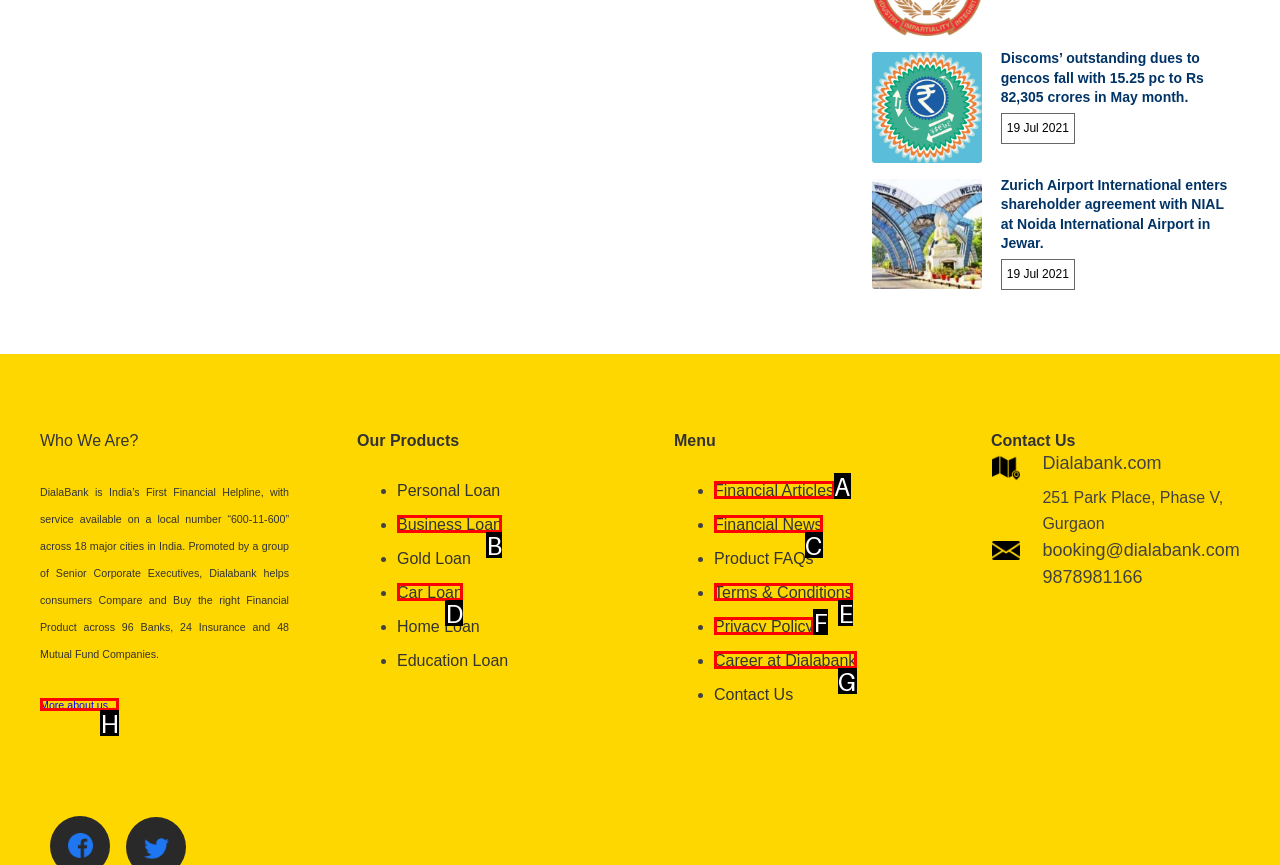Point out the option that aligns with the description: More about us…
Provide the letter of the corresponding choice directly.

H